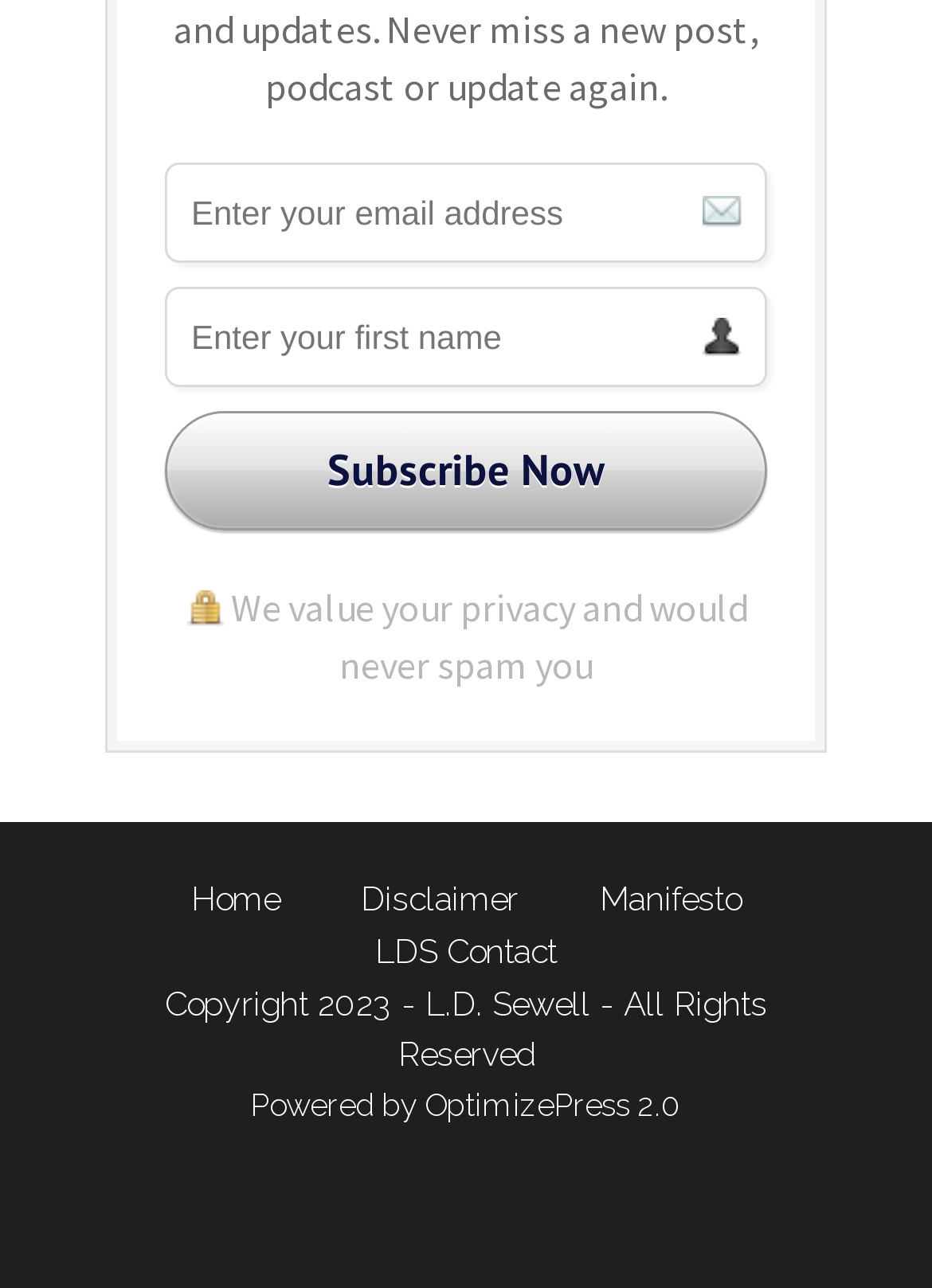Identify the bounding box coordinates for the UI element described as: "name="FNAME" placeholder="Enter your first name"".

[0.177, 0.222, 0.823, 0.3]